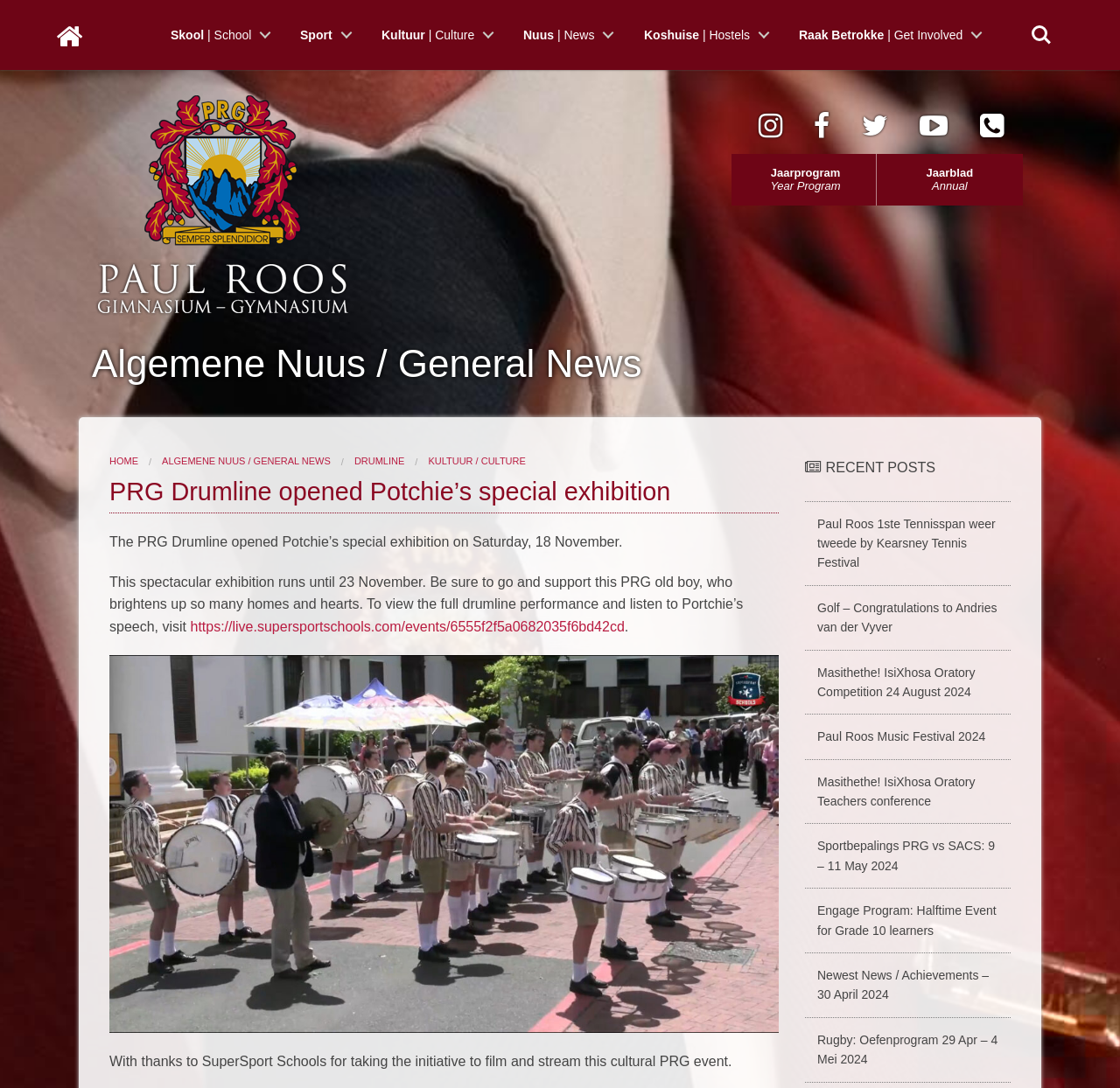Point out the bounding box coordinates of the section to click in order to follow this instruction: "View the 'Jaarprogram Year Program'".

[0.653, 0.141, 0.785, 0.189]